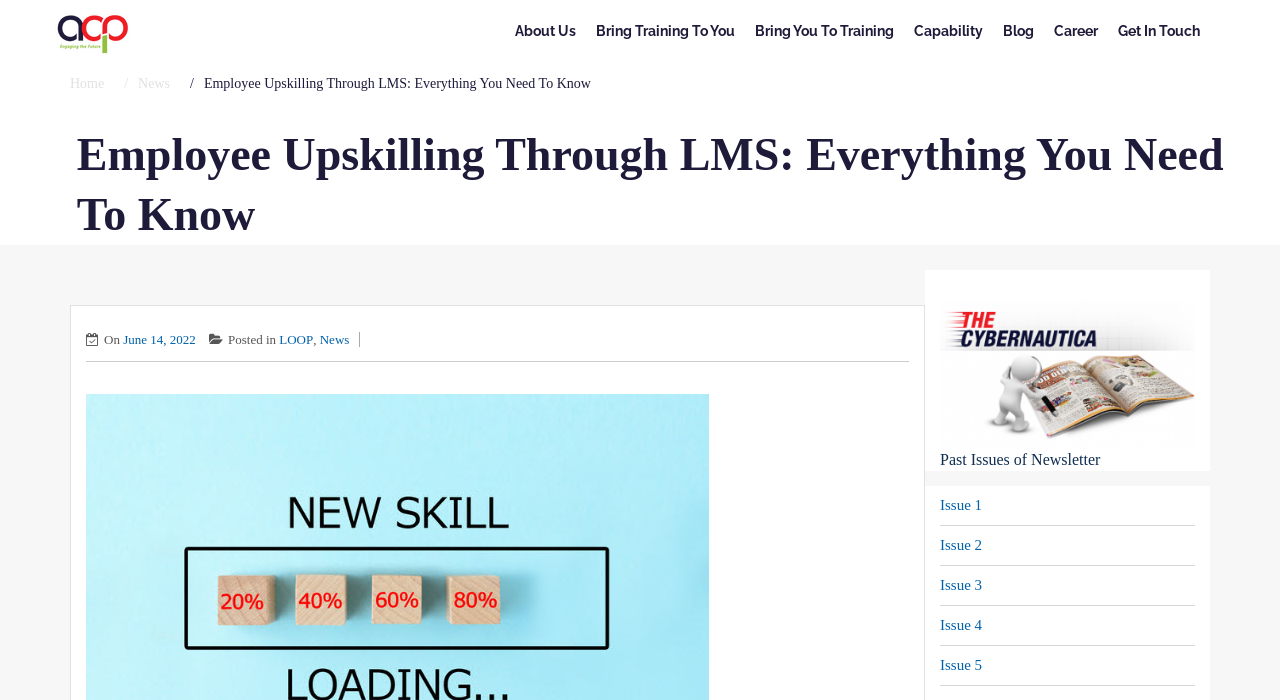Please identify the primary heading on the webpage and return its text.

Employee Upskilling Through LMS: Everything You Need To Know